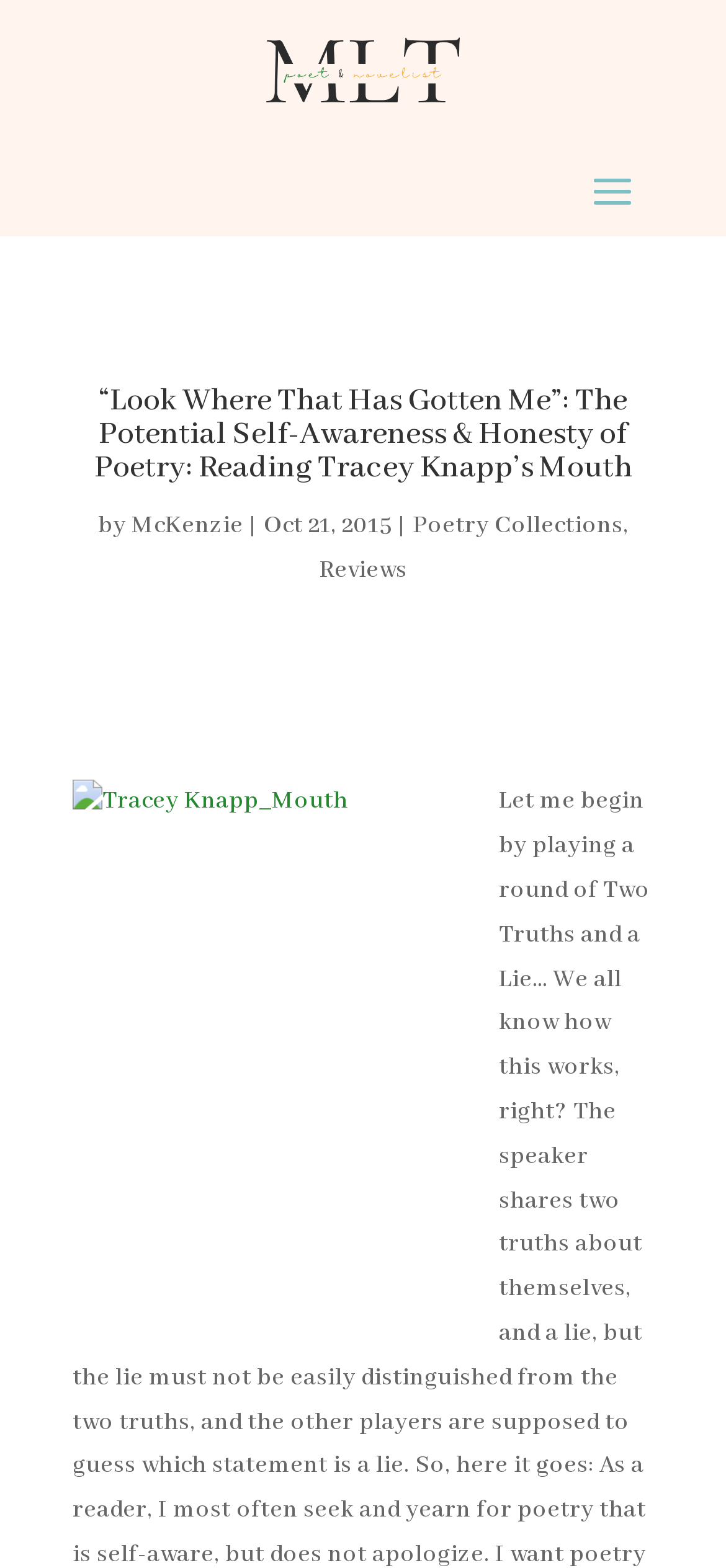Respond with a single word or phrase:
What is the author of the article?

McKenzie